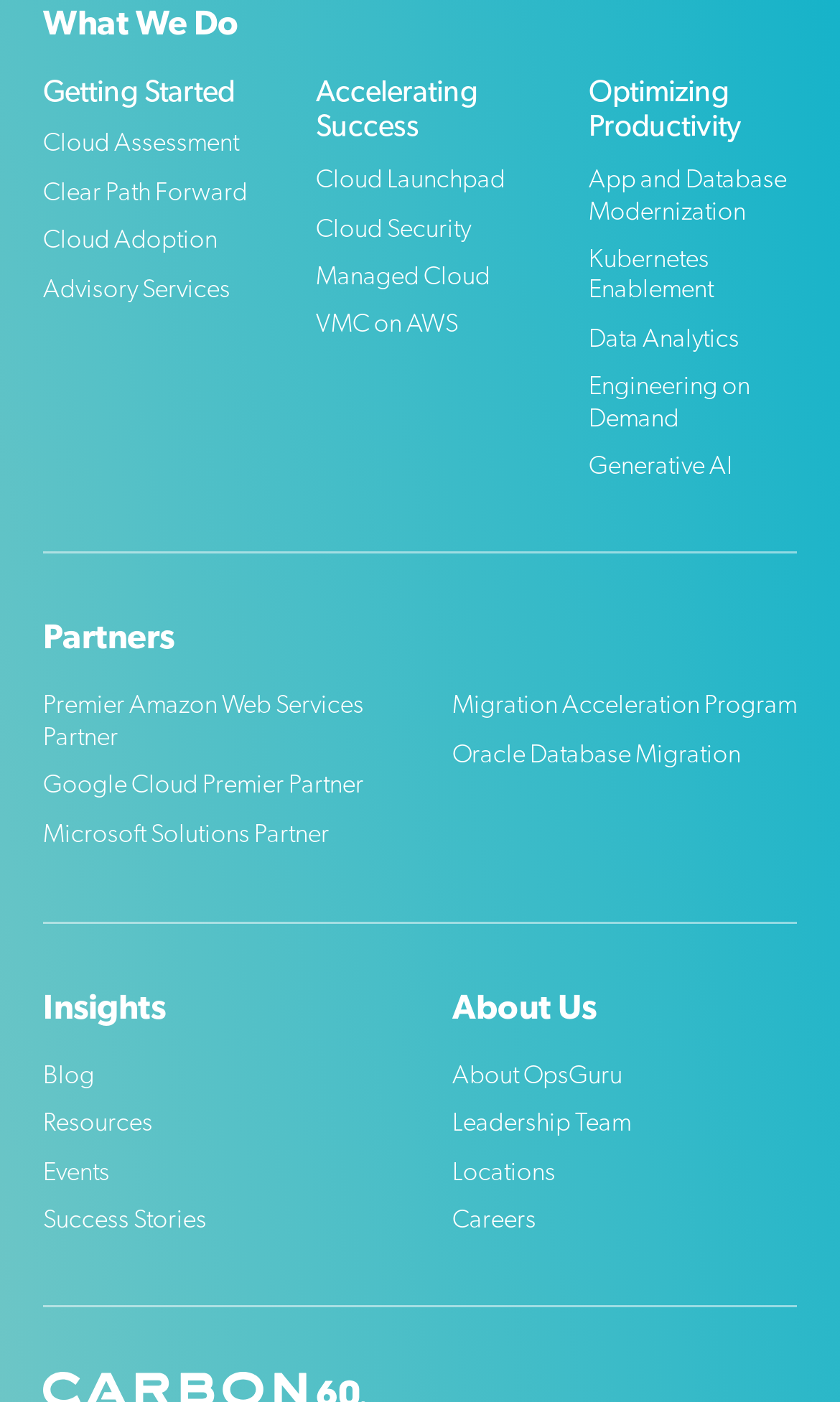Please find the bounding box for the UI component described as follows: "Google Cloud Premier Partner".

[0.051, 0.549, 0.462, 0.571]